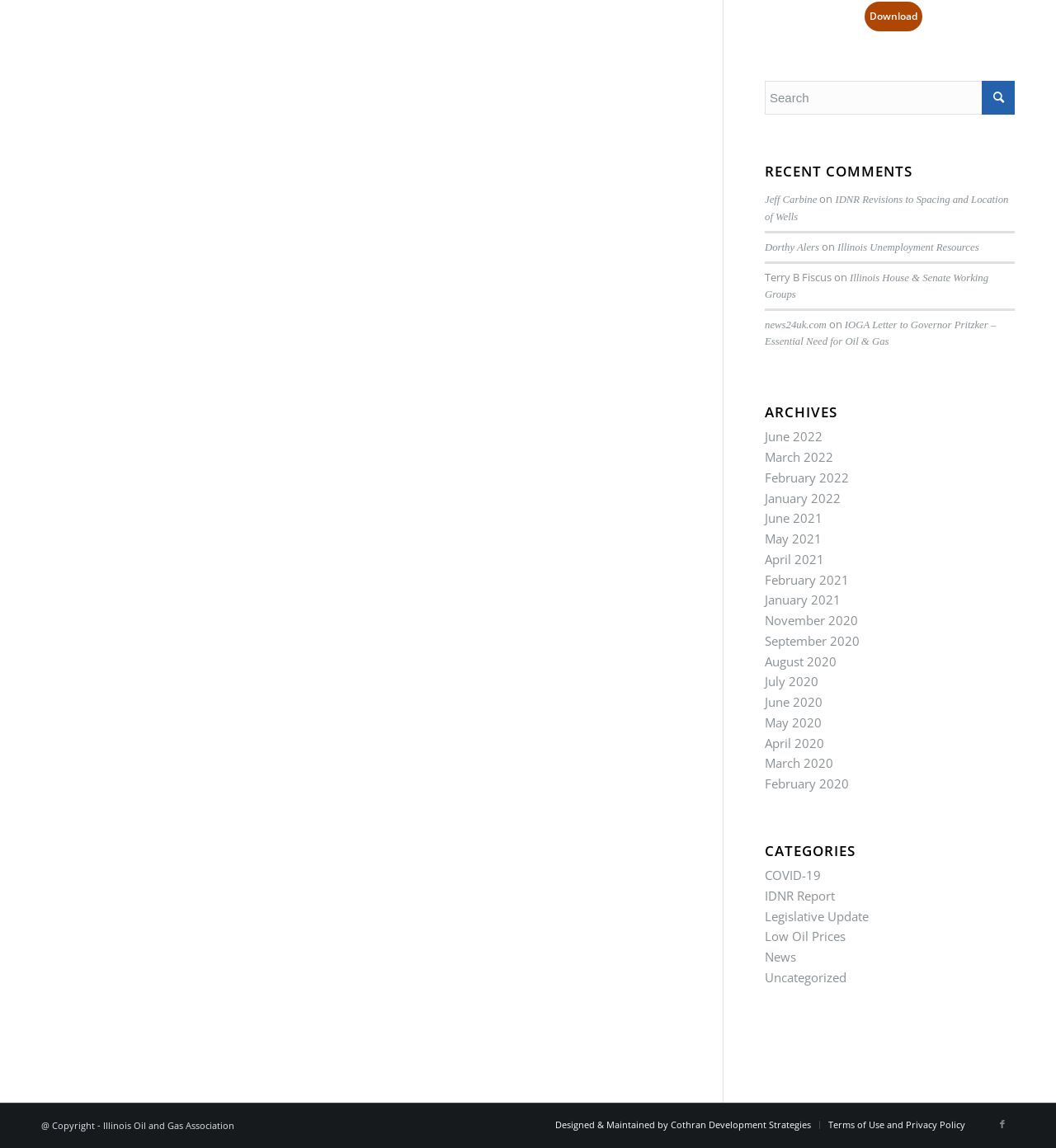What is the purpose of the button ''?
Based on the screenshot, provide a one-word or short-phrase response.

Search